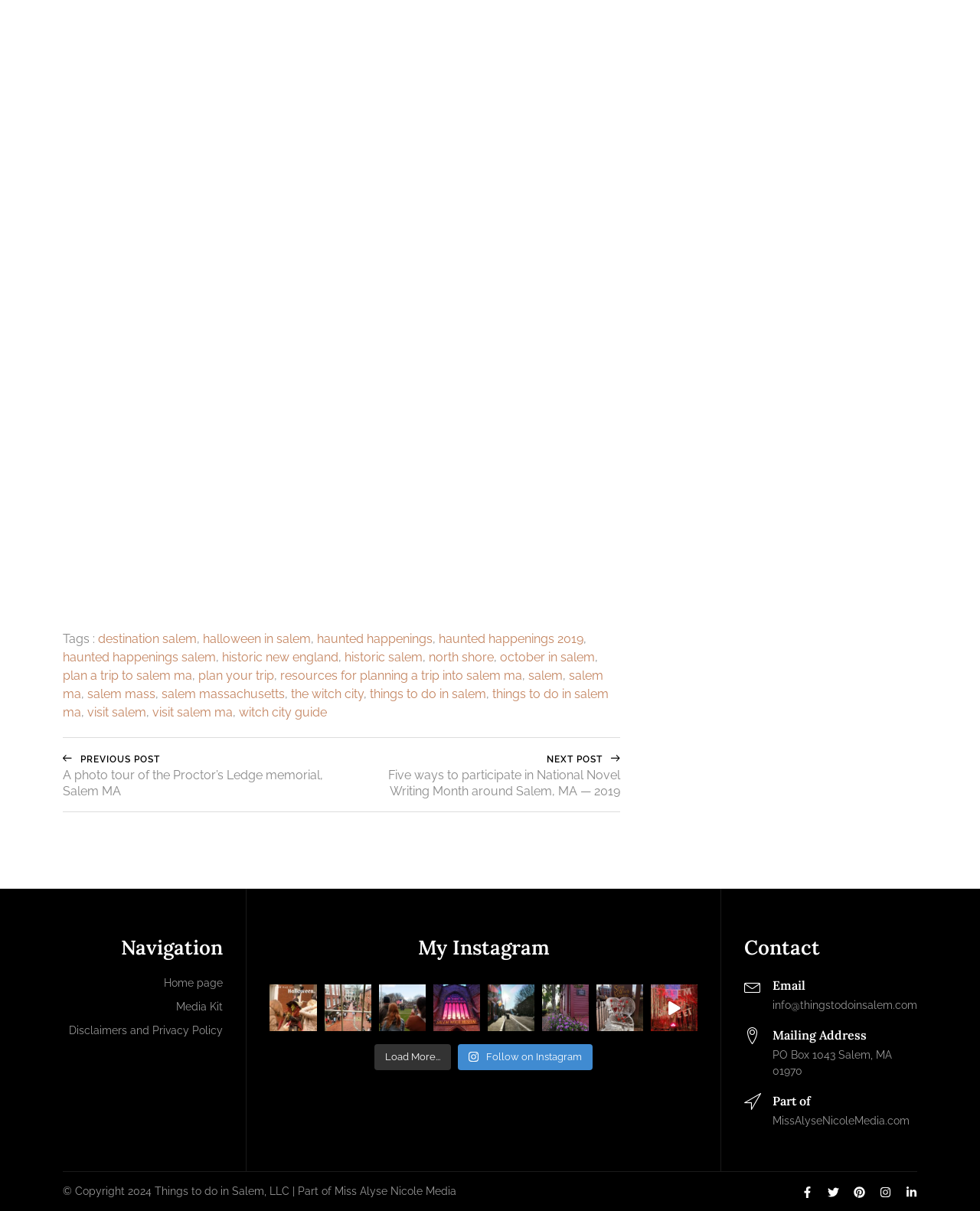Identify the bounding box coordinates for the element you need to click to achieve the following task: "Click on the 'Tags :' link". Provide the bounding box coordinates as four float numbers between 0 and 1, in the form [left, top, right, bottom].

[0.064, 0.521, 0.097, 0.534]